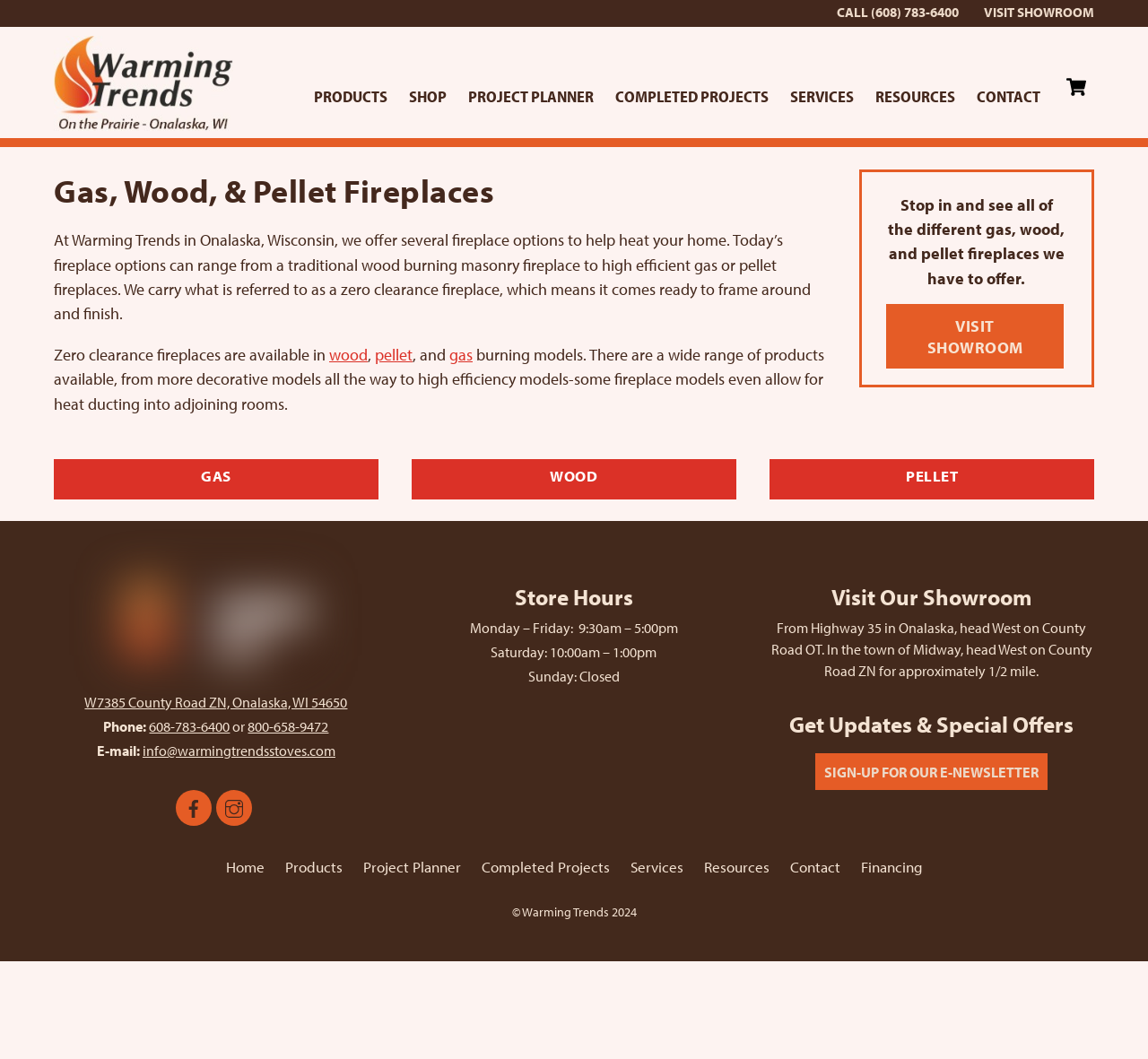What is the phone number to call for more information?
Answer the question with as much detail as you can, using the image as a reference.

I found the phone number by looking at the top-right corner of the webpage, where it says 'CALL' and provides the phone number '(608) 783-6400'.